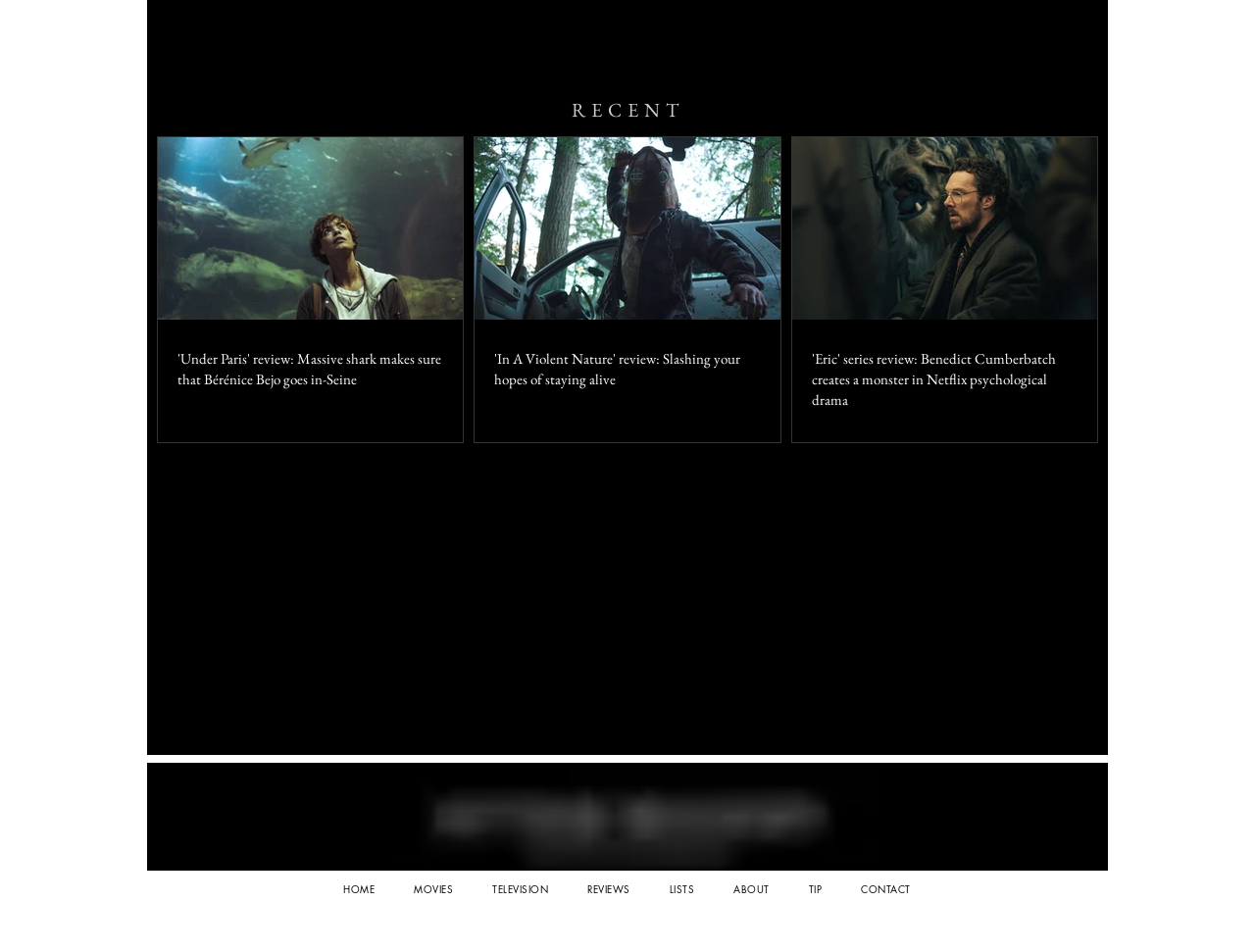Using the information in the image, give a comprehensive answer to the question: 
What is the name of the website?

The name of the website is 'After Misery' because it is displayed as a logo with the text 'all things film & television' underneath it, which suggests that it is the title of the website.